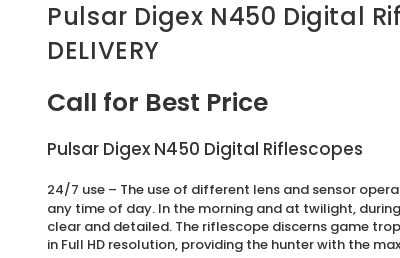Provide an in-depth description of all elements within the image.

The image features the Pulsar Digex N450 Digital Riflescopes, prominently advertised with the tagline "FREE DELIVERY." Above, there is a bold call to action stating "Call for Best Price," inviting potential buyers to inquire about pricing. Below the product name, a brief description highlights the versatility of the riflescope, emphasizing its functionality for 24/7 use, adaptability in various lighting conditions, and capability to deliver clear and detailed images. This high-performance device is designed for discerning game trophy qualities, ensuring hunters have access to maximized information for effective decision-making during their pursuits.